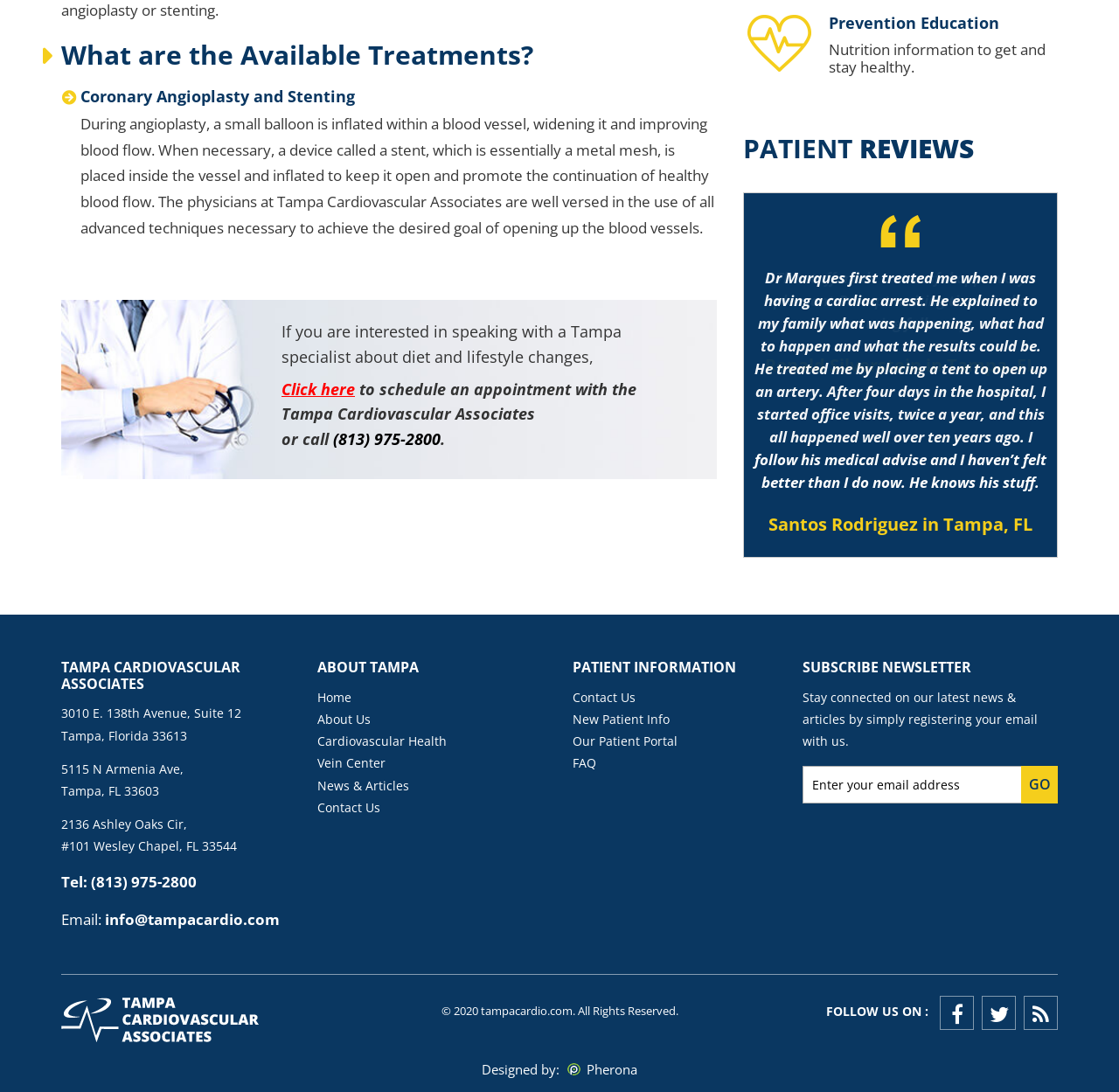Respond to the question with just a single word or phrase: 
What is the phone number to contact Tampa Cardiovascular Associates?

(813) 975-2800